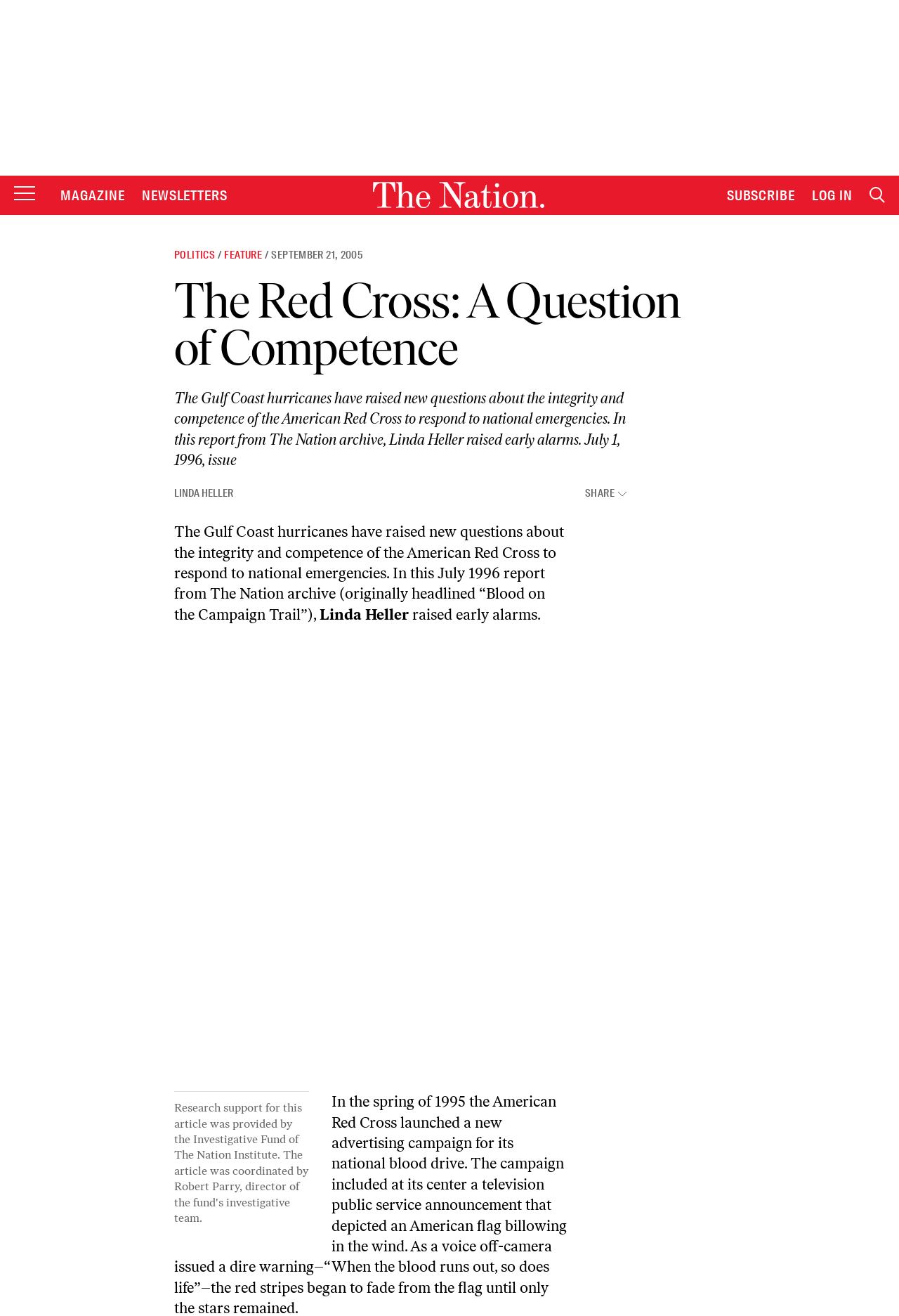What is the date of the article? Refer to the image and provide a one-word or short phrase answer.

July 1, 1996